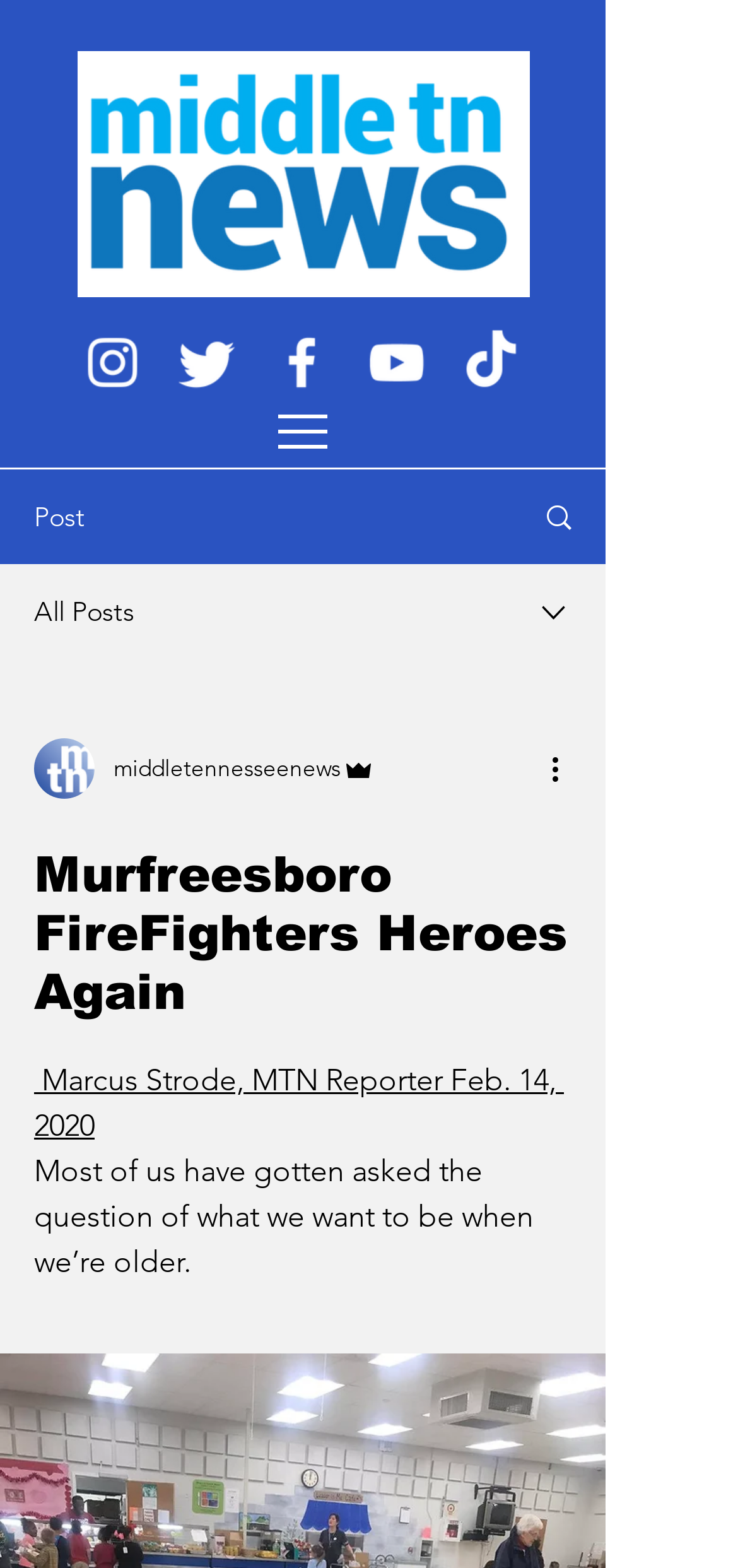Locate the bounding box of the user interface element based on this description: "aria-label="White Facebook Icon"".

[0.364, 0.21, 0.454, 0.252]